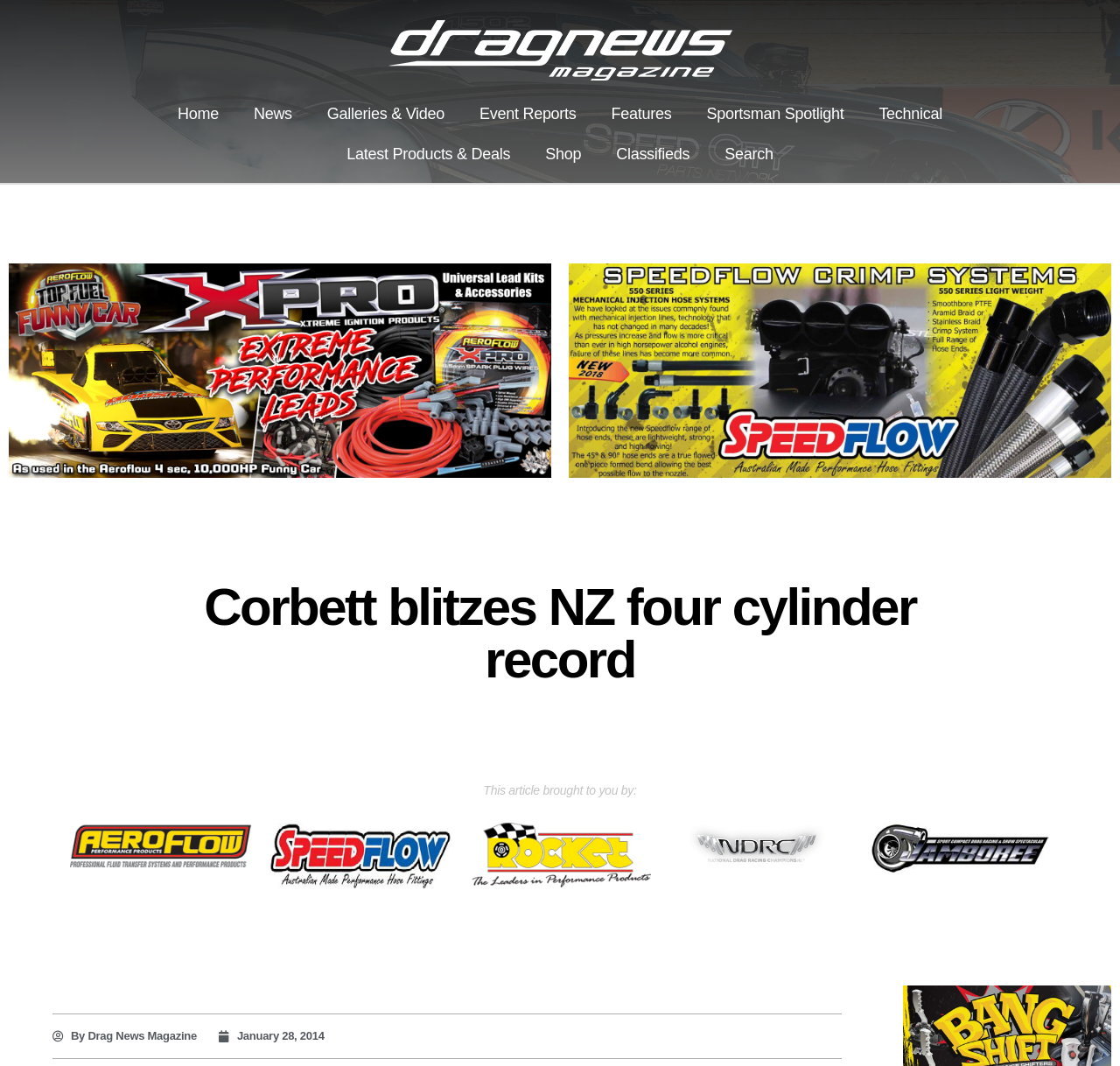Carefully examine the image and provide an in-depth answer to the question: What is the category of the article?

I determined this by looking at the navigation links at the top of the webpage, which include 'News', 'Galleries & Video', 'Event Reports', and others. The presence of these links suggests that the article is categorized under 'News'.